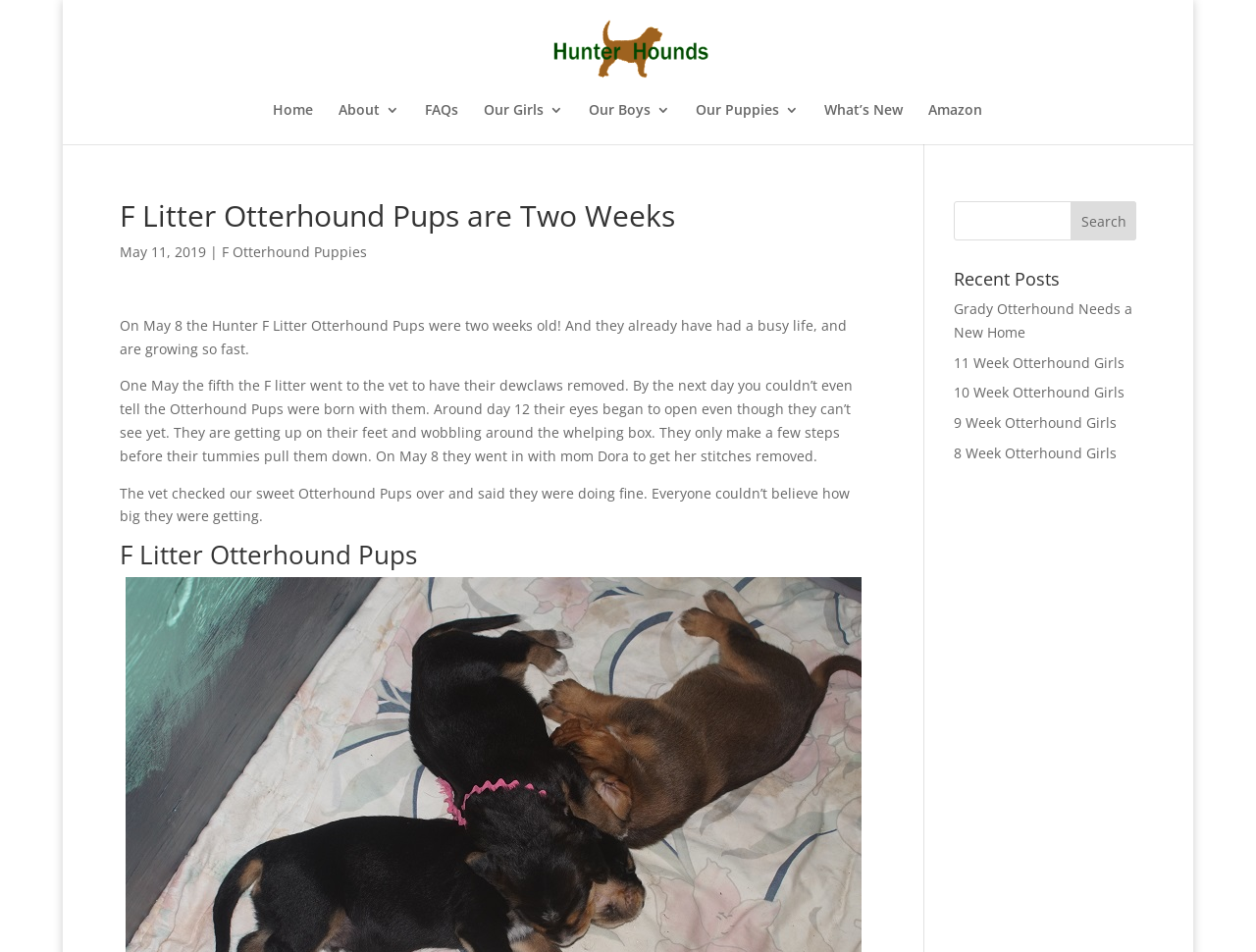Determine the title of the webpage and give its text content.

F Litter Otterhound Pups are Two Weeks